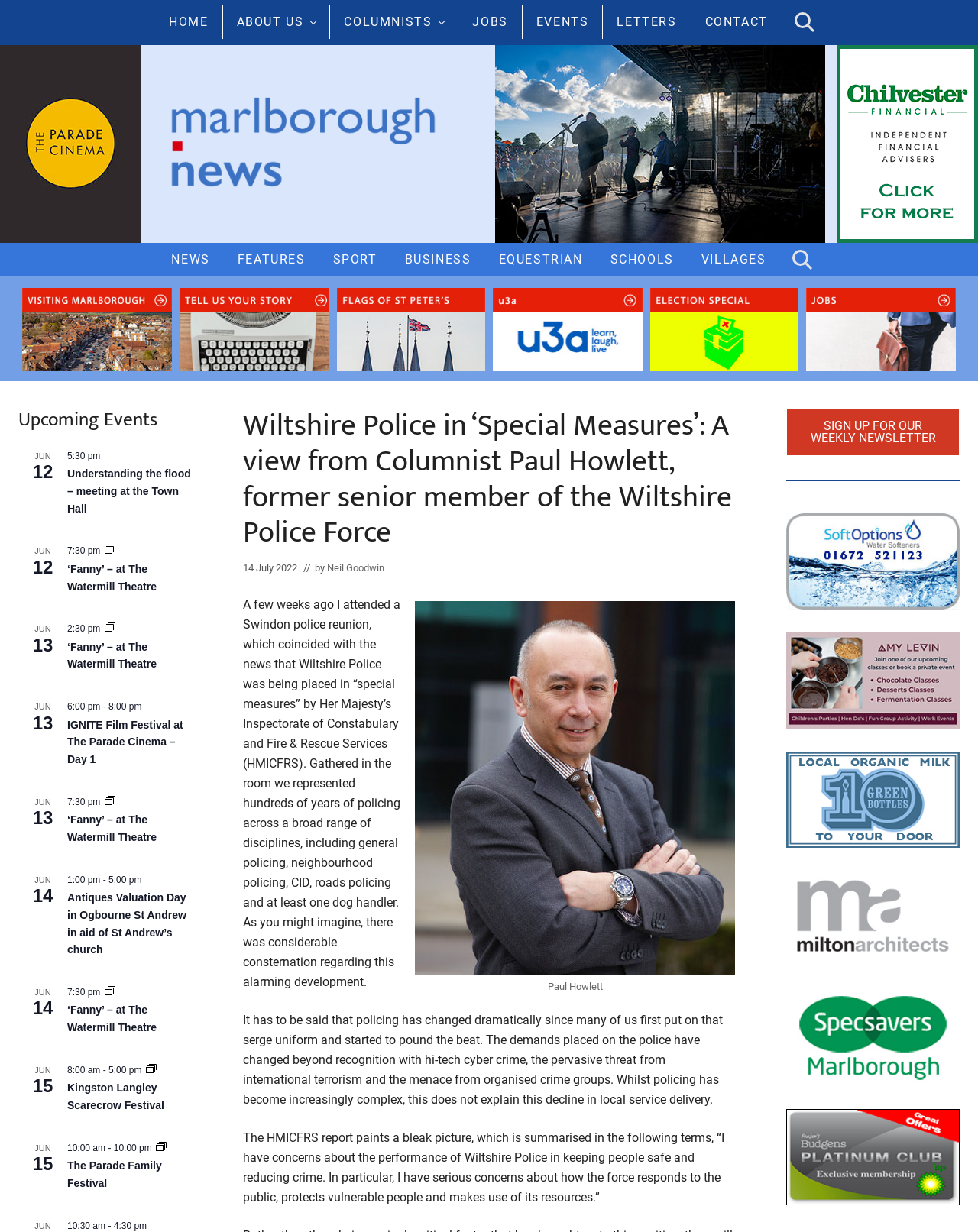Create a detailed summary of the webpage's content and design.

This webpage is about Marlborough News, a local news website. At the top, there are several links to navigate to different sections of the website, including "HOME", "ABOUT US", "COLUMNISTS", "JOBS", "EVENTS", "LETTERS", and "CONTACT". Next to these links, there is a search button. 

Below the navigation links, there is a logo of Marlborough News, accompanied by a tagline "Local news for Marlborough and surrounding area". 

On the left side of the page, there is a secondary navigation menu with links to "NEWS", "FEATURES", "SPORT", "BUSINESS", "EQUESTRIAN", "SCHOOLS", and "VILLAGES". 

The main content of the page is an article titled "Wiltshire Police in ‘Special Measures’: A view from Columnist Paul Howlett, former senior member of the Wiltshire Police Force". The article is written by Paul Howlett and has a photo of him. The article discusses the recent news that Wiltshire Police has been placed in "special measures" by Her Majesty’s Inspectorate of Constabulary and Fire & Rescue Services (HMICFRS). 

On the right side of the page, there is a primary sidebar with a heading "Primary Sidebar". Below the heading, there are several links to local businesses, including "Soft Options", "Amy Levin Chocolatier", "10 green Bottles", "Milton Architects", "SpecSavers", and "Fraser’s Budgens". Each link has an accompanying image. 

At the bottom of the page, there is a secondary sidebar with a heading "Secondary Sidebar". Below the heading, there is a section titled "Upcoming Events" with a list of events, including a meeting at the Town Hall to discuss flooding.